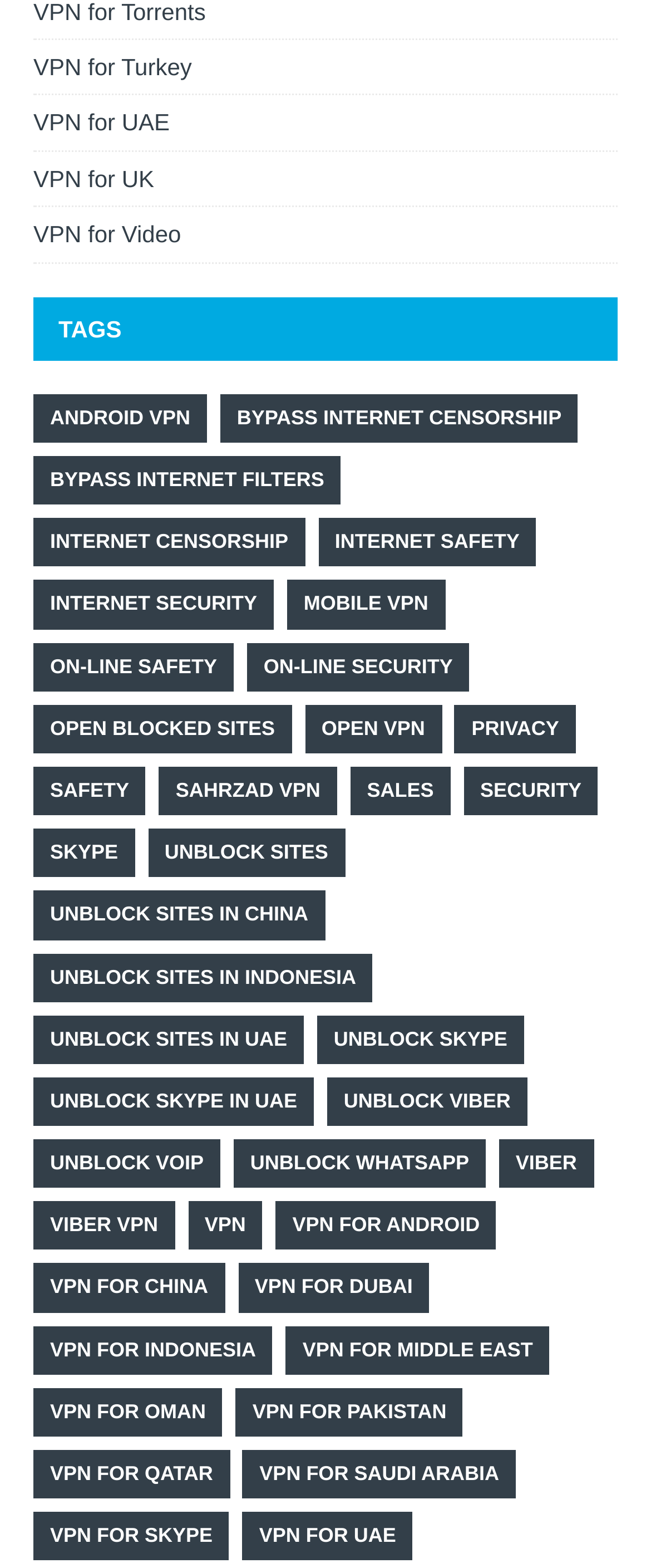Please give a succinct answer to the question in one word or phrase:
How many links are there on this webpage?

197